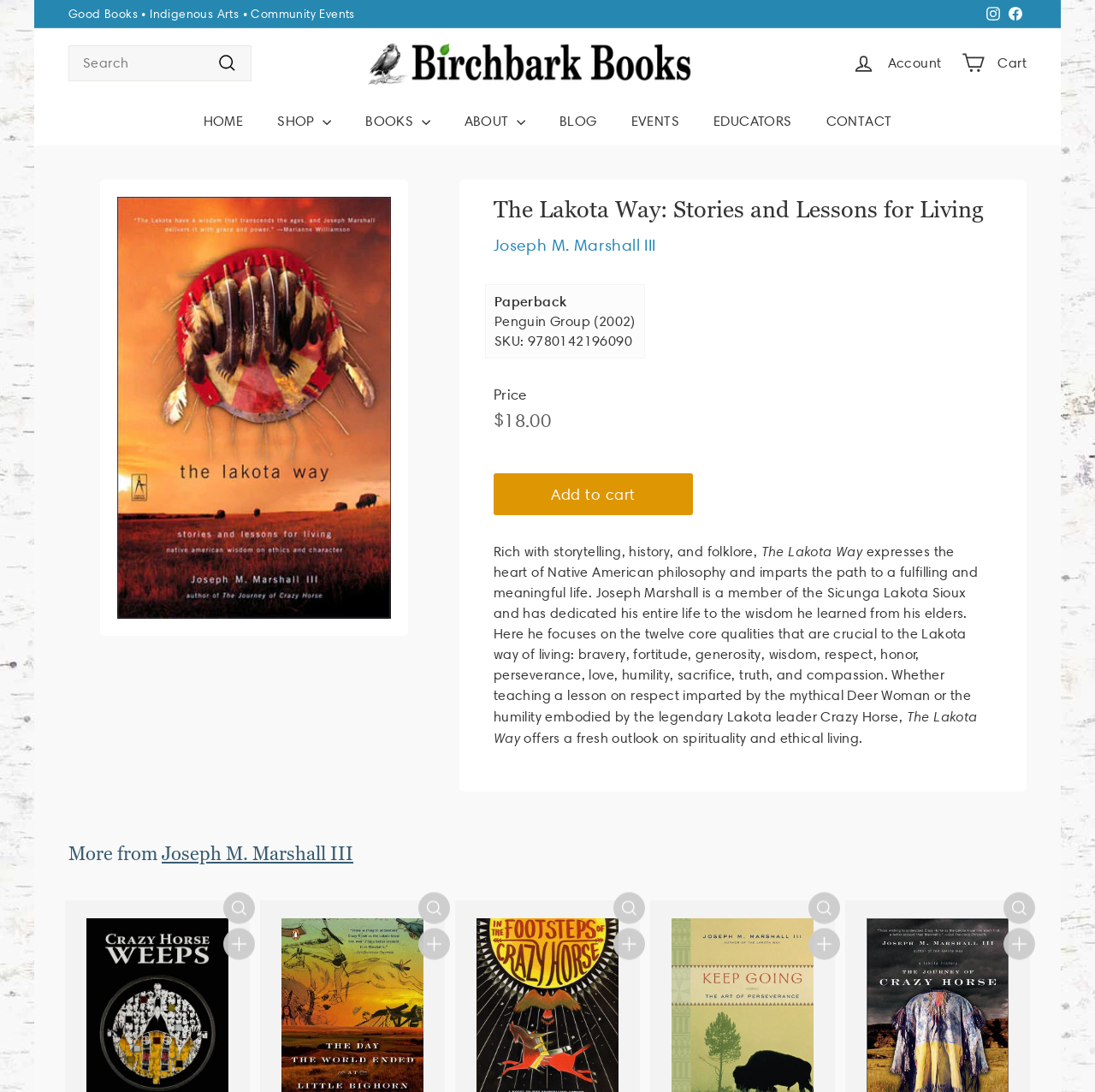Locate the bounding box coordinates of the element that needs to be clicked to carry out the instruction: "Zoom in the image". The coordinates should be given as four float numbers ranging from 0 to 1, i.e., [left, top, right, bottom].

[0.107, 0.18, 0.357, 0.567]